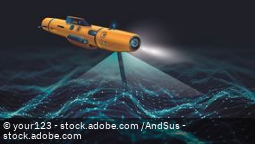Please give a concise answer to this question using a single word or phrase: 
What is the purpose of the forward-facing light?

illuminating the environment